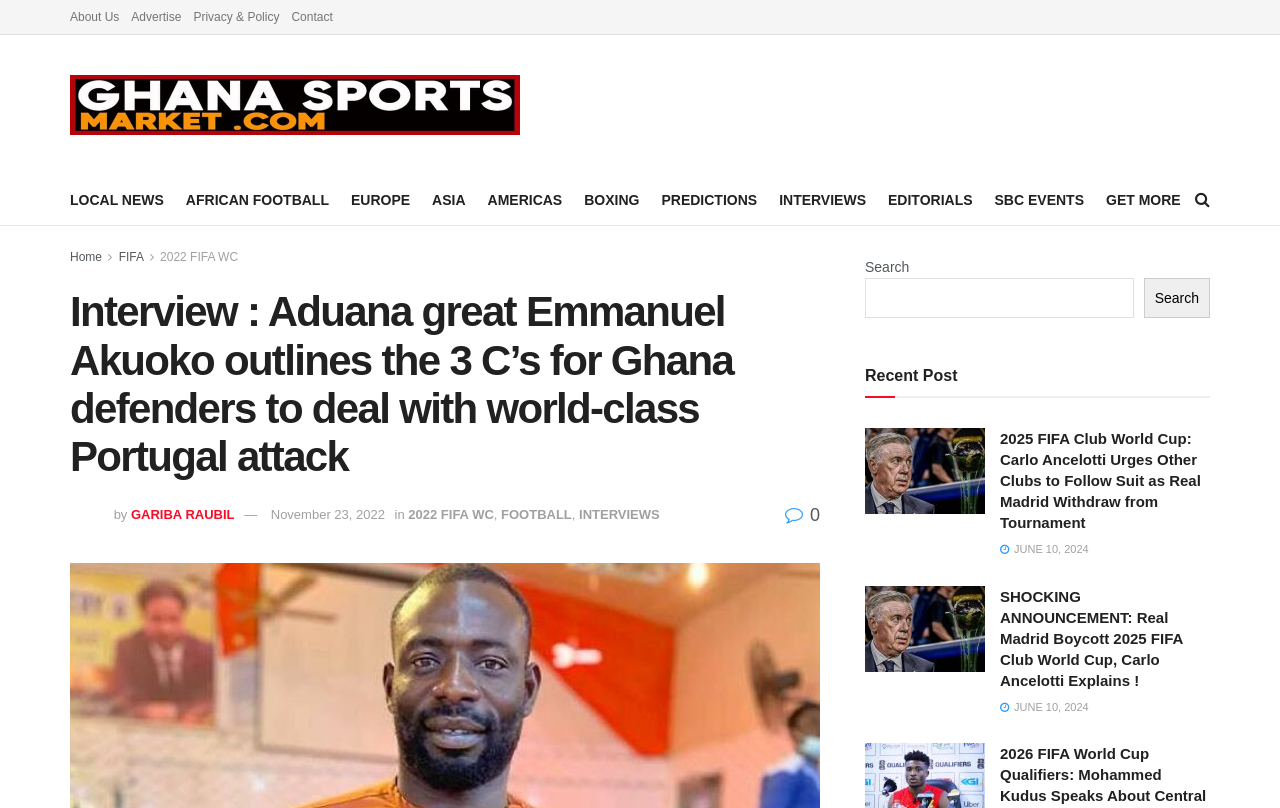Give a one-word or one-phrase response to the question: 
What is the category of the article above the search bar?

INTERVIEWS